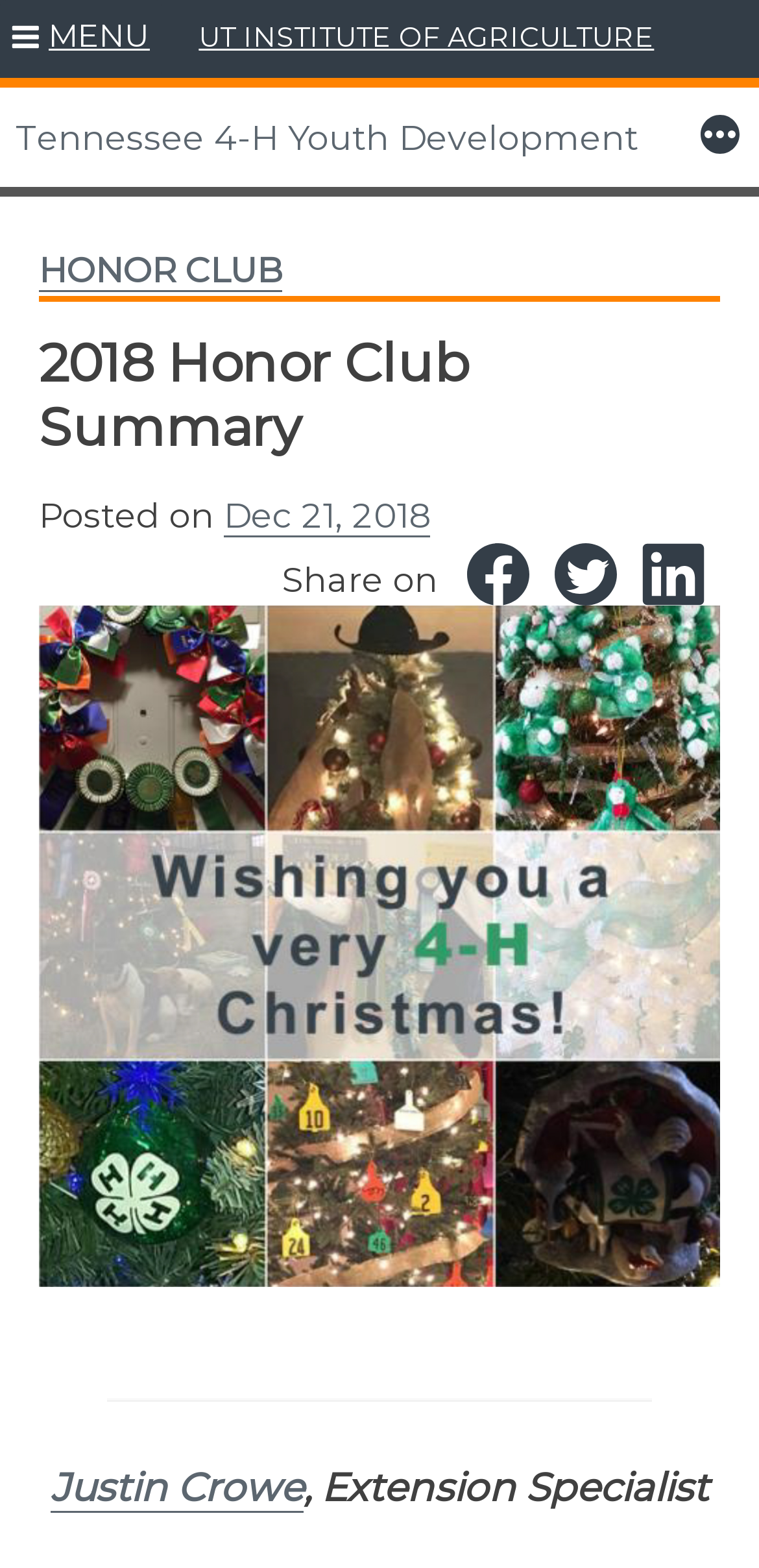Determine and generate the text content of the webpage's headline.

2018 Honor Club Summary